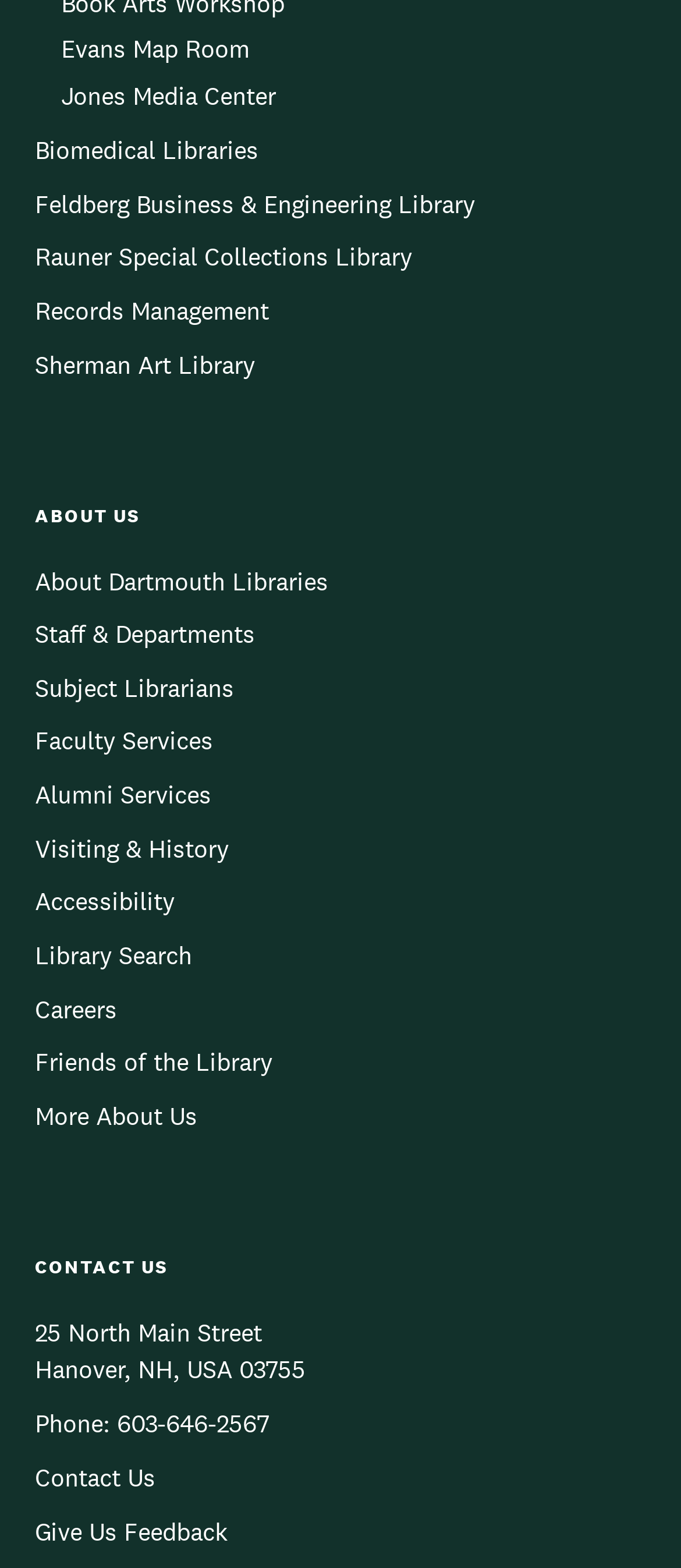Please determine the bounding box coordinates of the element to click in order to execute the following instruction: "Search in Biomedical Libraries". The coordinates should be four float numbers between 0 and 1, specified as [left, top, right, bottom].

[0.051, 0.084, 0.379, 0.109]